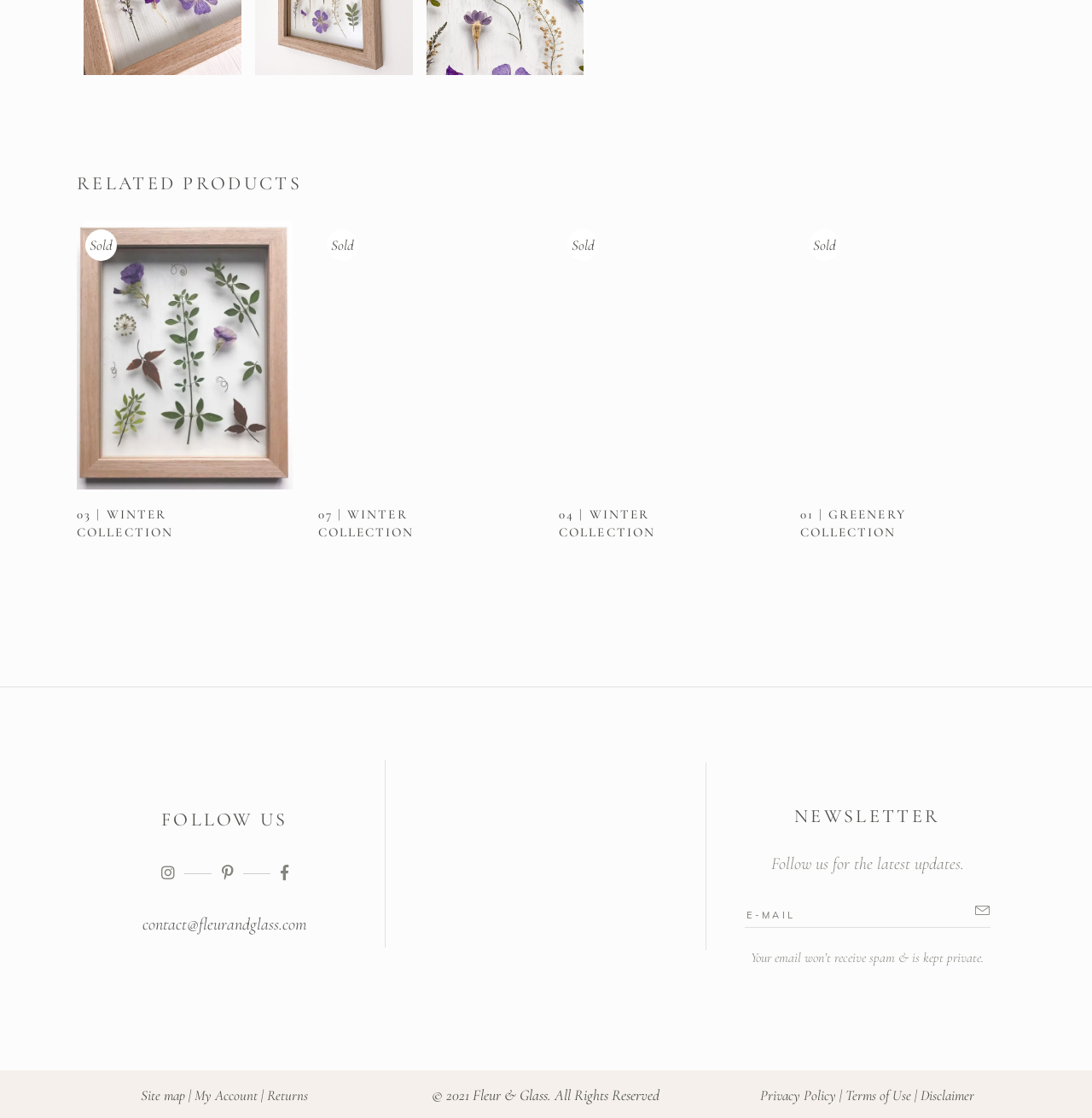Give a one-word or short phrase answer to this question: 
How many social media links are there?

3